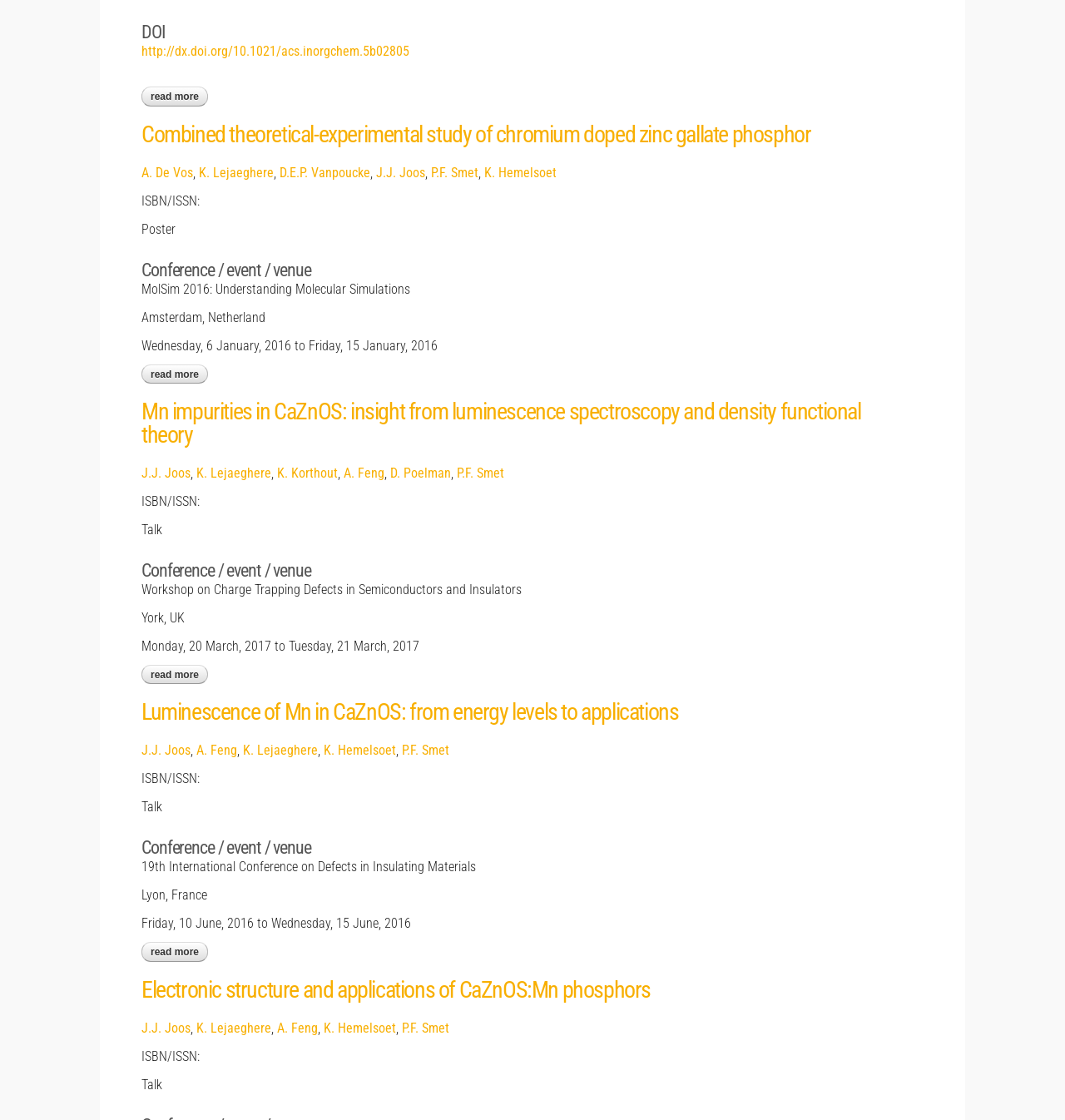Who is the first author of the second article?
Provide a concise answer using a single word or phrase based on the image.

J.J. Joos